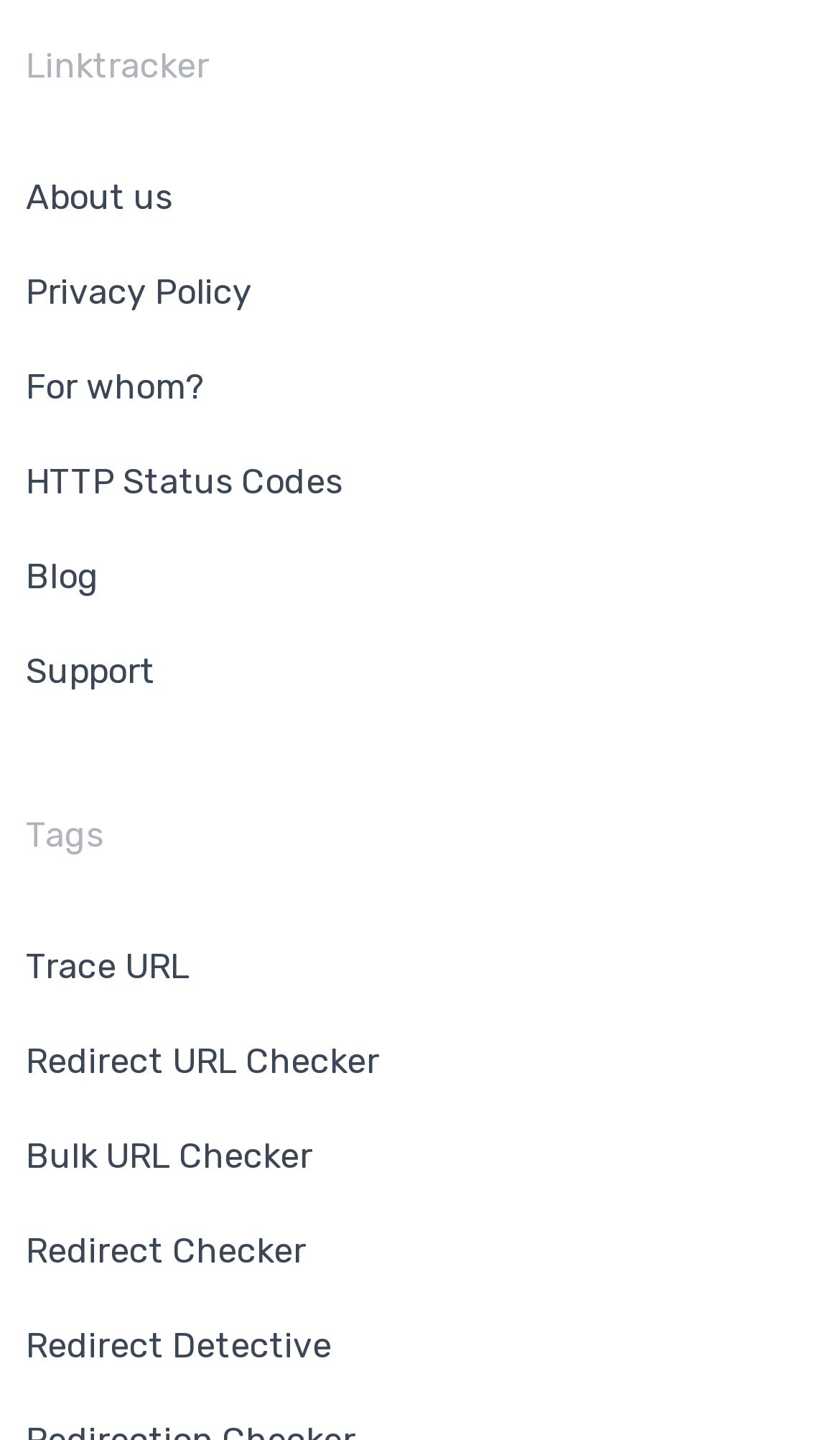From the webpage screenshot, predict the bounding box of the UI element that matches this description: "Redirect URL Checker".

[0.031, 0.705, 0.451, 0.771]